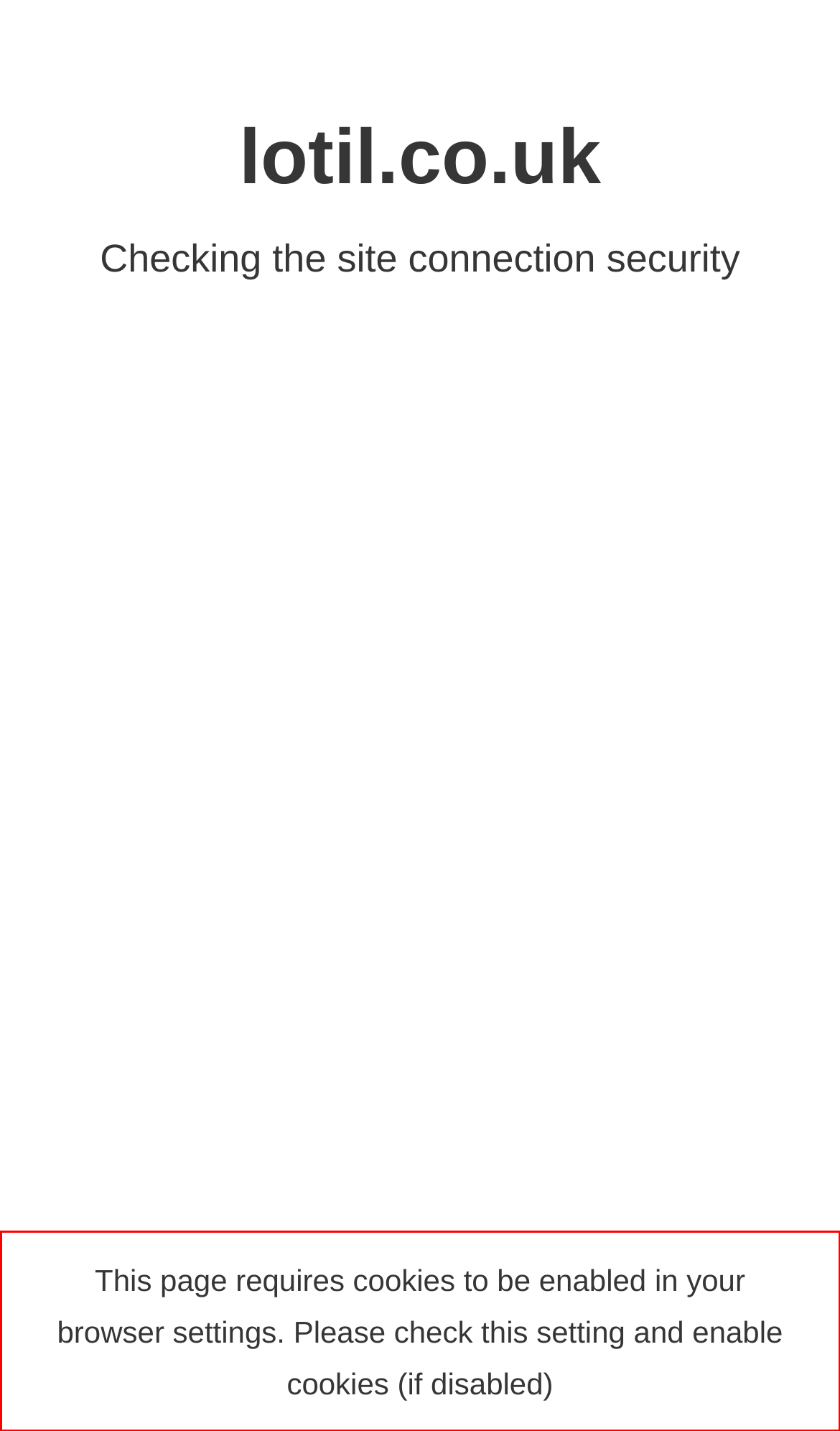Please extract the text content from the UI element enclosed by the red rectangle in the screenshot.

This page requires cookies to be enabled in your browser settings. Please check this setting and enable cookies (if disabled)